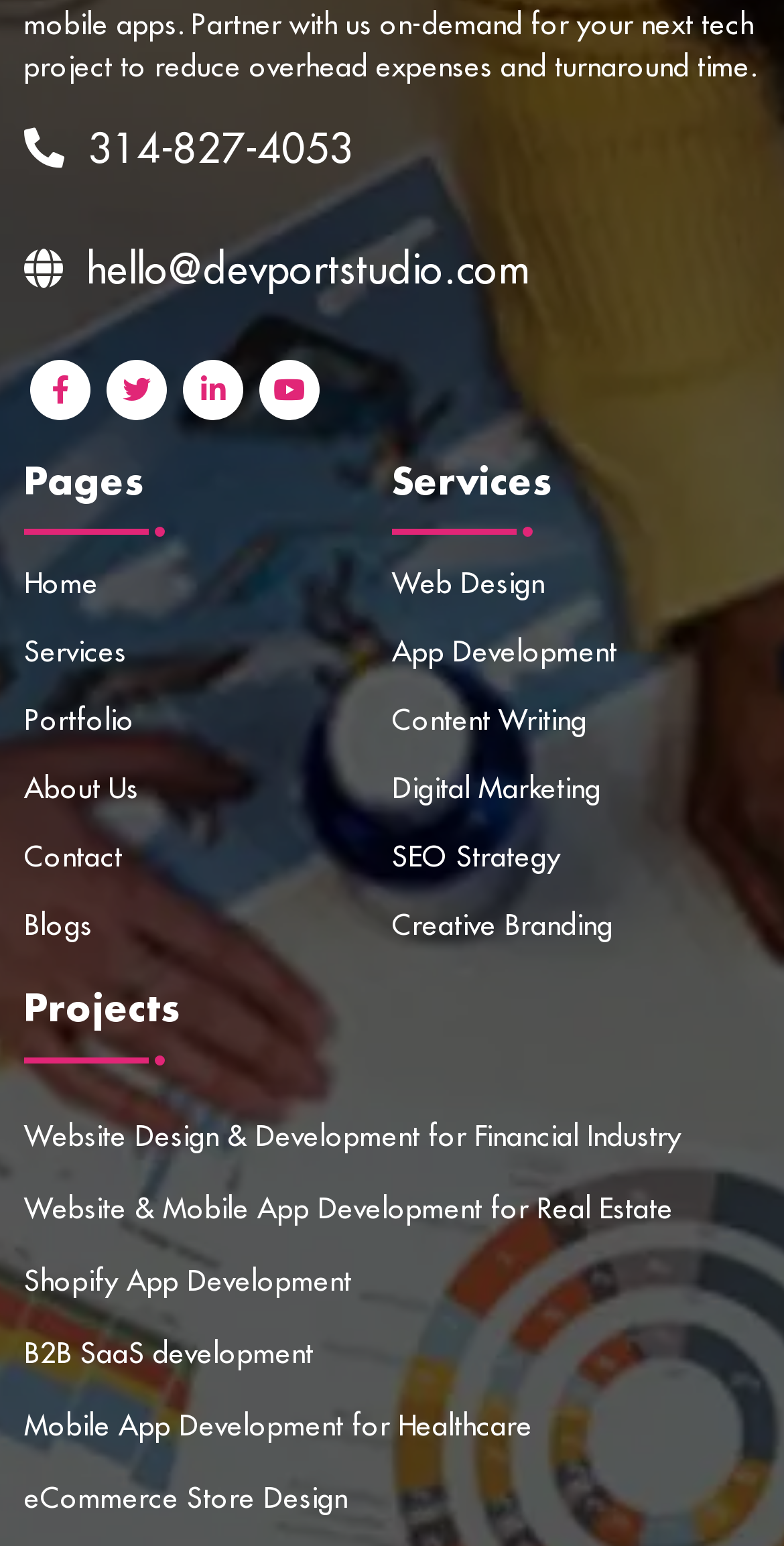Using the webpage screenshot, locate the HTML element that fits the following description and provide its bounding box: "About Us".

[0.031, 0.497, 0.177, 0.524]